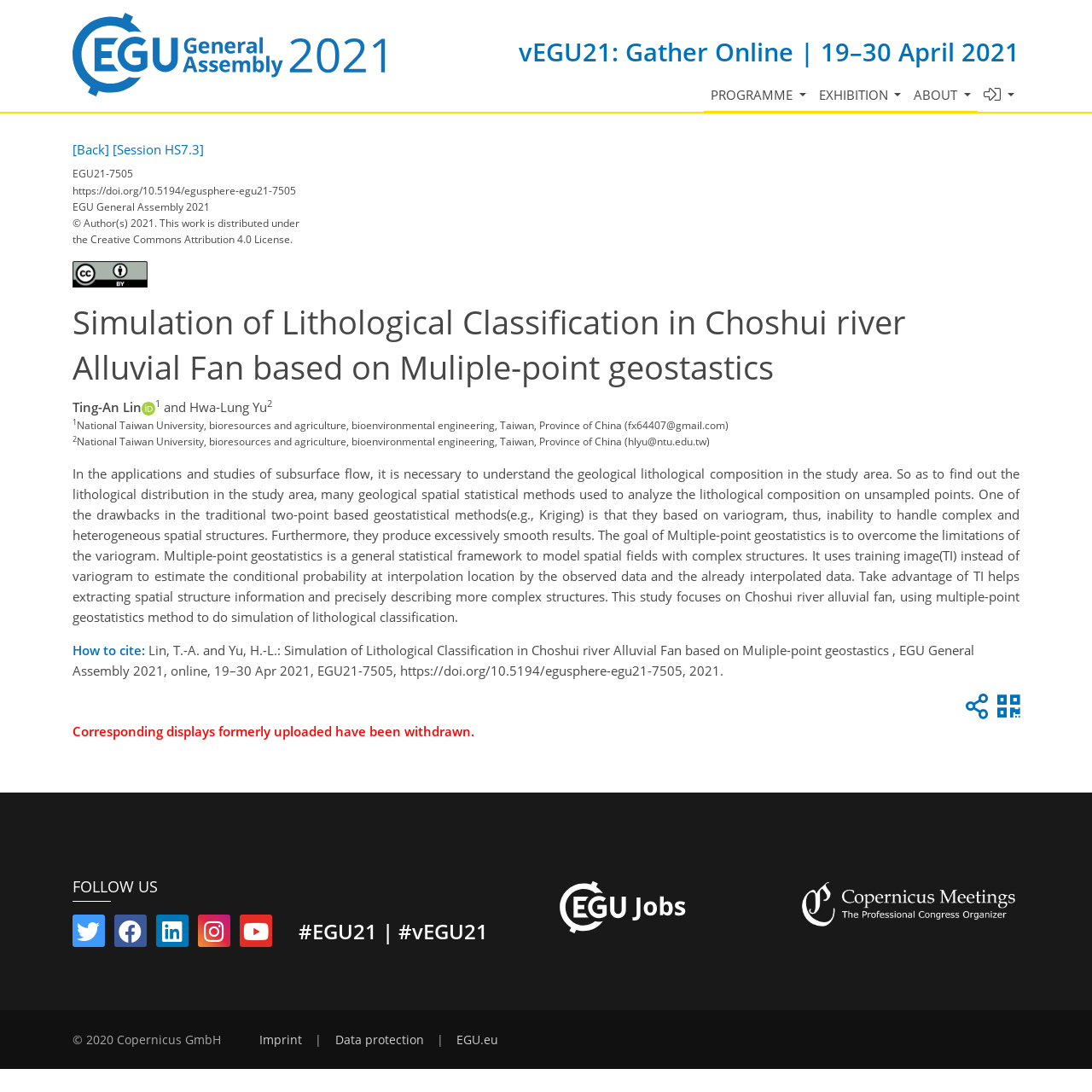How many social media links are there?
Kindly offer a detailed explanation using the data available in the image.

I found the social media links by looking at the link elements with the contents '', '', '', '', and '' which are located at the bottom of the webpage. These links are likely to be social media links.